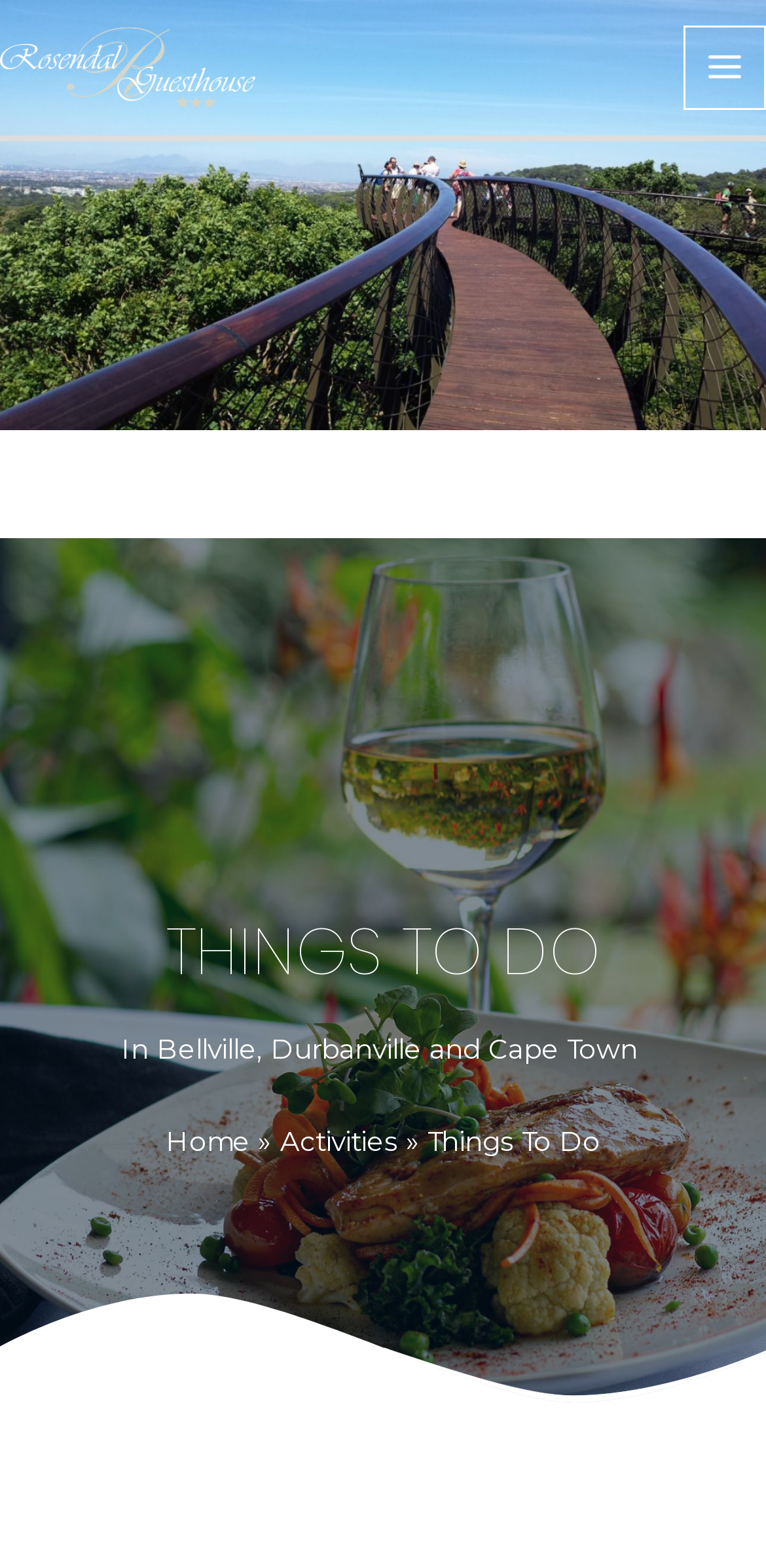Kindly respond to the following question with a single word or a brief phrase: 
What is the purpose of the button with the text 'MAIN MENU'?

To navigate to main menu